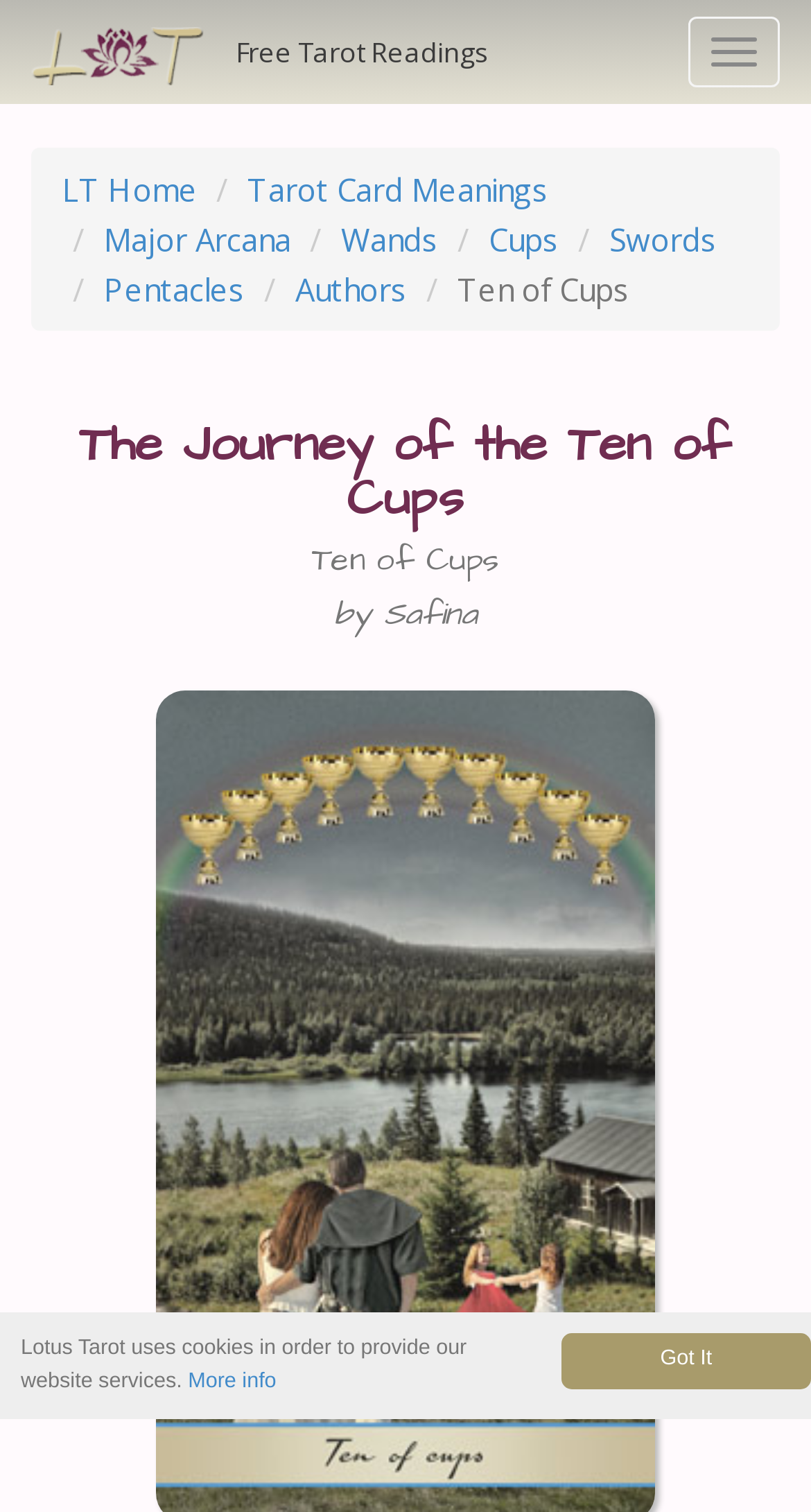Pinpoint the bounding box coordinates of the clickable area necessary to execute the following instruction: "view Tarot Card Meanings". The coordinates should be given as four float numbers between 0 and 1, namely [left, top, right, bottom].

[0.305, 0.111, 0.677, 0.139]